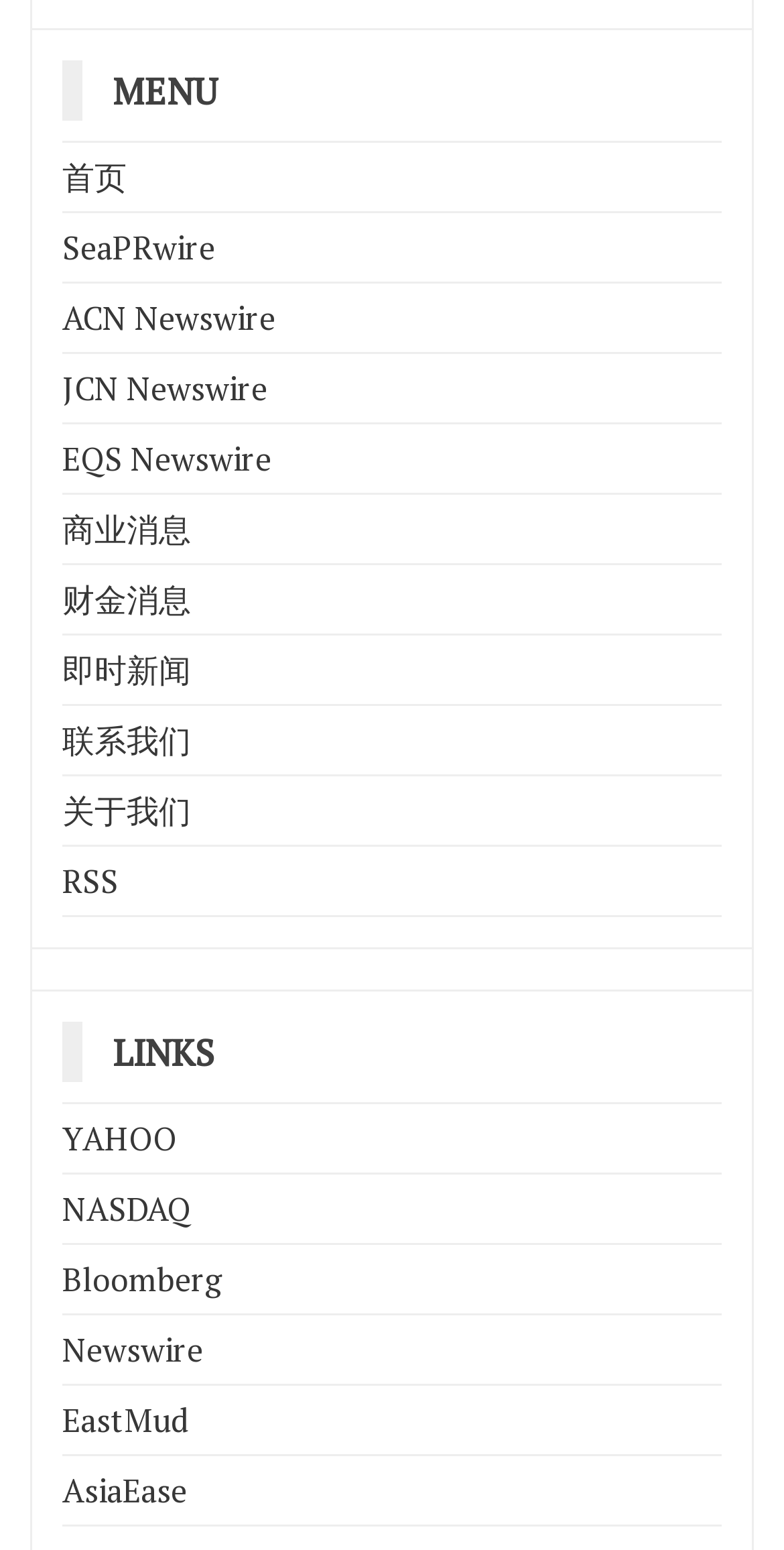Predict the bounding box coordinates of the area that should be clicked to accomplish the following instruction: "view SeaPRwire". The bounding box coordinates should consist of four float numbers between 0 and 1, i.e., [left, top, right, bottom].

[0.079, 0.146, 0.274, 0.174]